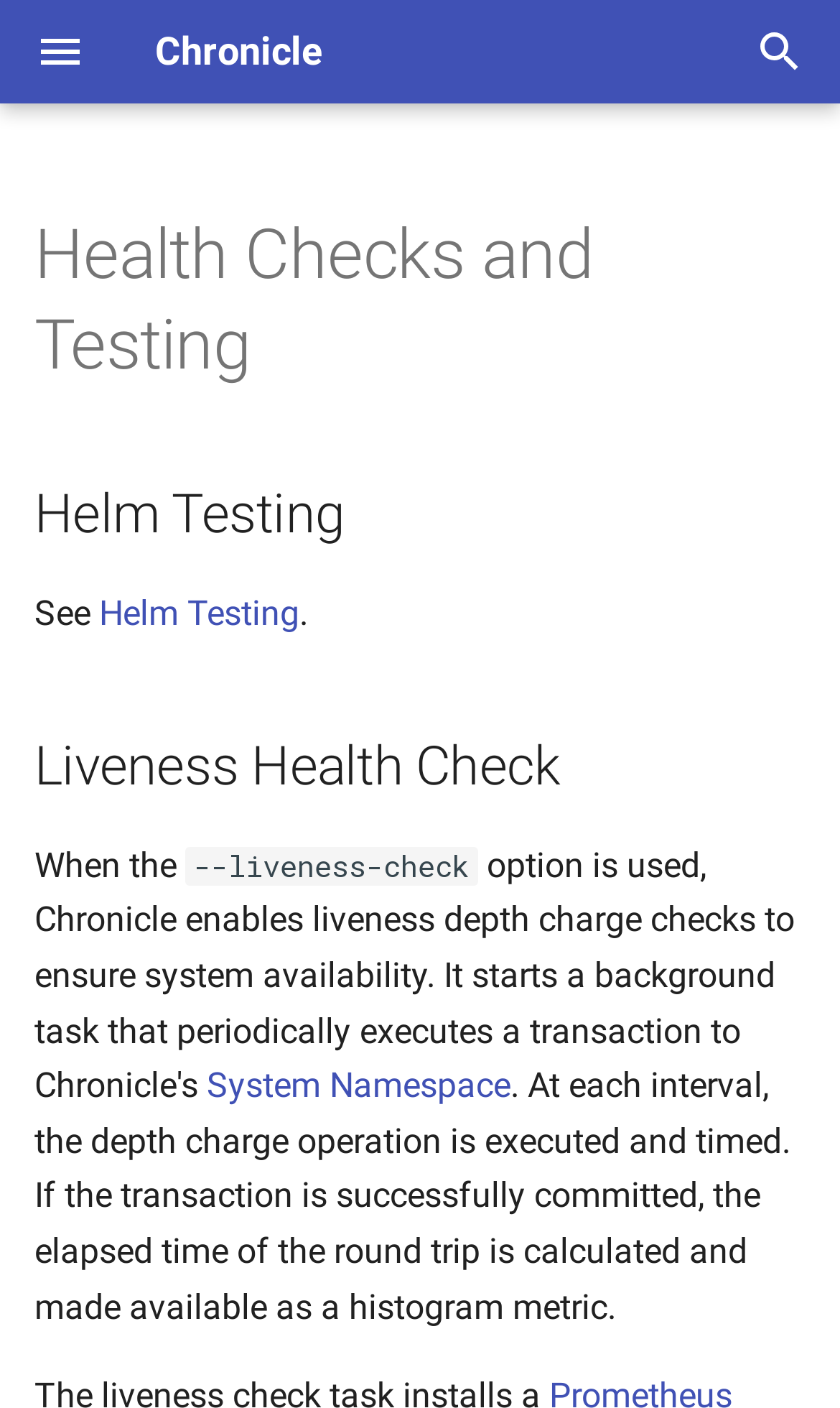Find the bounding box coordinates for the element that must be clicked to complete the instruction: "Learn about Liveness Health Check". The coordinates should be four float numbers between 0 and 1, indicated as [left, top, right, bottom].

[0.0, 0.32, 0.621, 0.47]